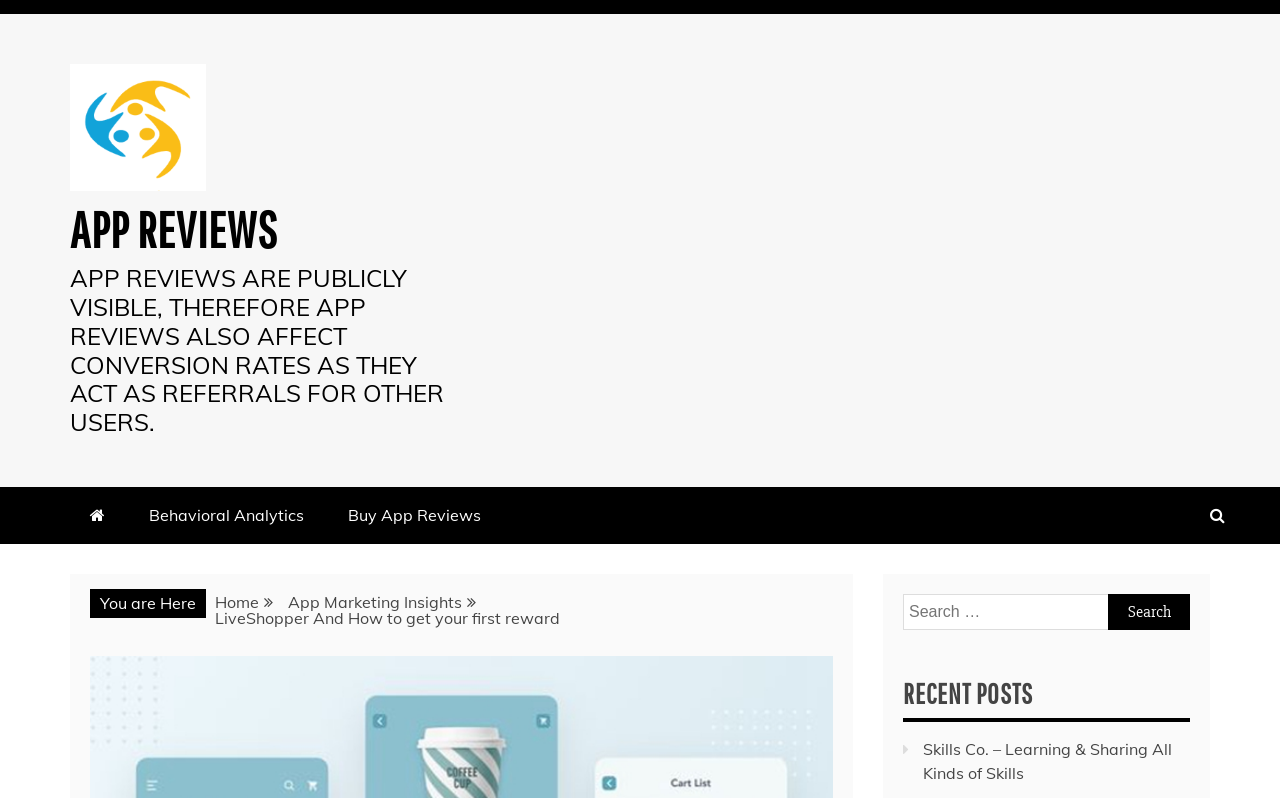Reply to the question with a single word or phrase:
What is the function of the search bar?

Search for content